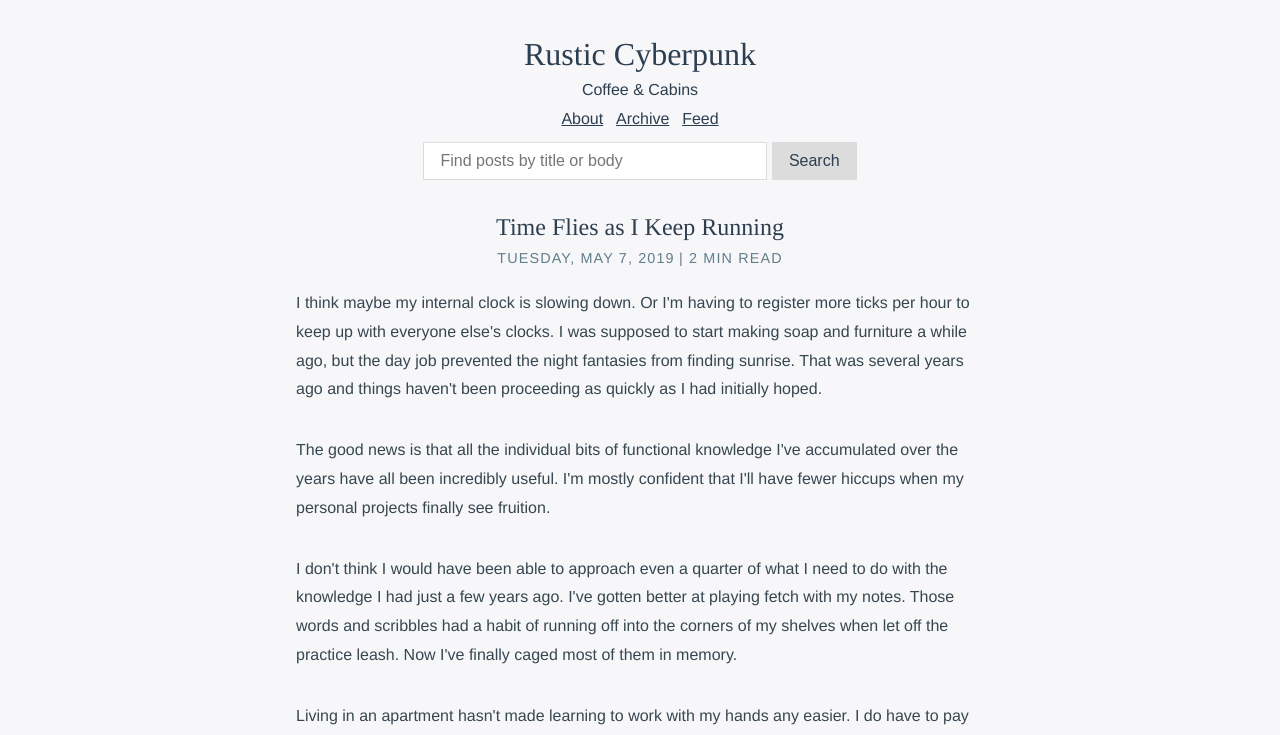Present a detailed account of what is displayed on the webpage.

The webpage is titled "Time Flies as I Keep Running - Rustic Cyberpunk" and has a prominent heading "Rustic Cyberpunk" located near the top-left corner of the page. Below this heading, there is a link with the same text "Rustic Cyberpunk". 

To the right of the heading, there is a section with the text "Coffee & Cabins". 

Underneath, there are three links aligned horizontally: "About", "Archive", and "Feed". These links are positioned near the top-center of the page.

Below these links, there is a search box with a placeholder text "Find posts by title or body" and a "Search" button to its right. This search section is located near the top-center of the page.

Further down, there is a header section that spans the full width of the page. Within this section, there is a heading "Time Flies as I Keep Running" with a link bearing the same text. Below this heading, there is a timestamp "TUESDAY, MAY 7, 2019" and a text "2 MIN READ" to its right.